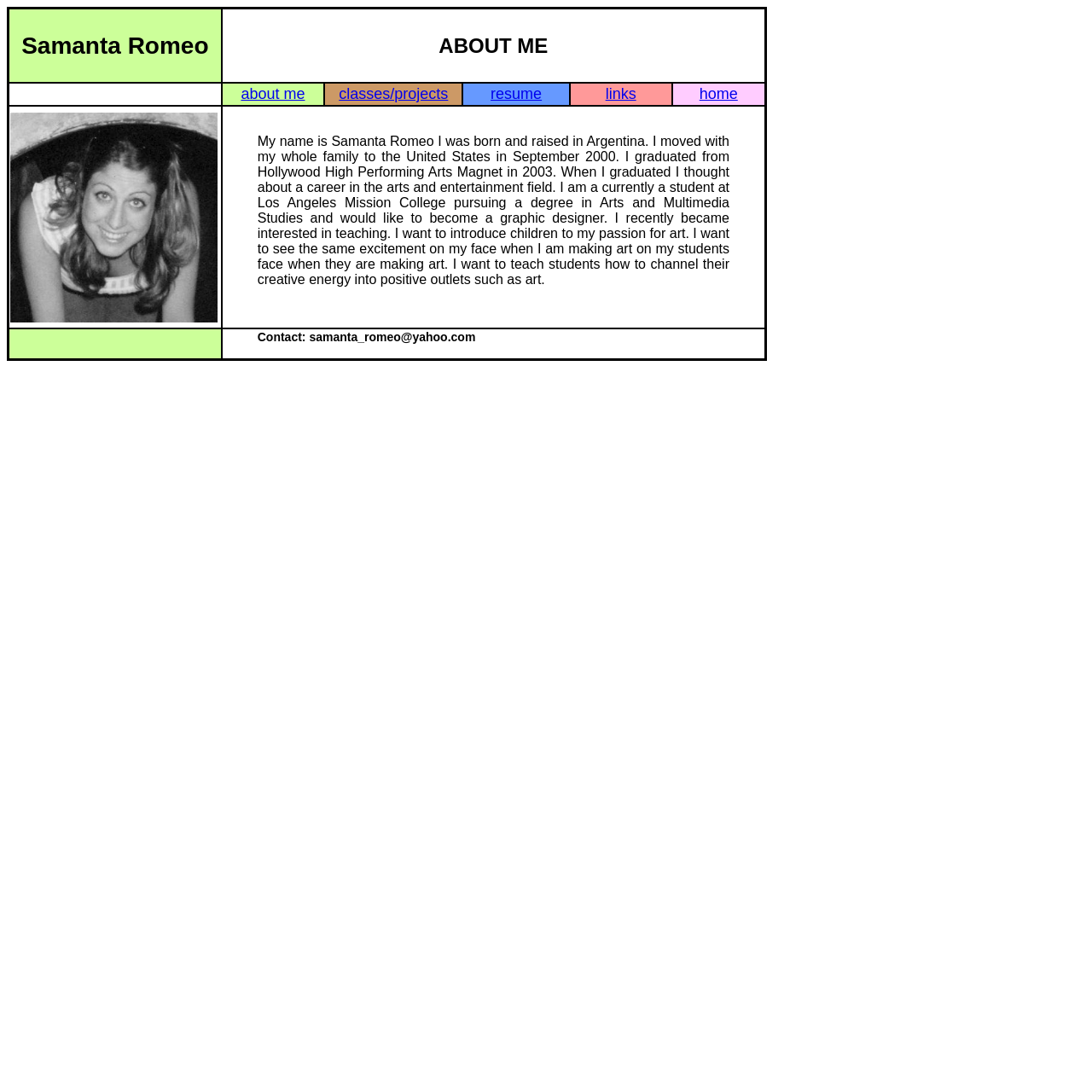Answer the question in a single word or phrase:
What is the name of the person described on this webpage?

Samanta Romeo